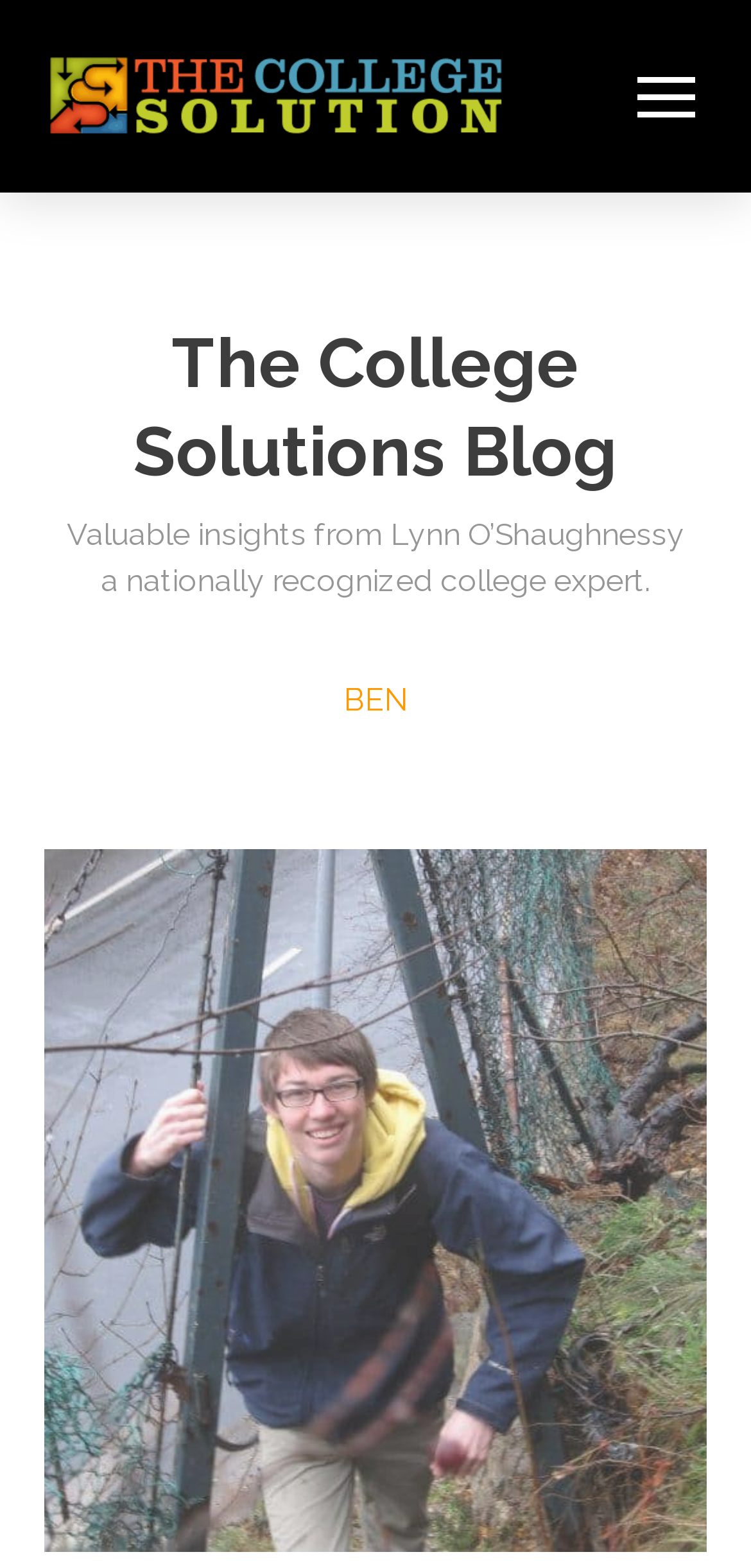What is the purpose of the button?
Respond to the question with a well-detailed and thorough answer.

The button element with the text 'Toggle Off Canvas Content' and the attribute 'hasPopup: menu' suggests that its purpose is to toggle the off-canvas content.